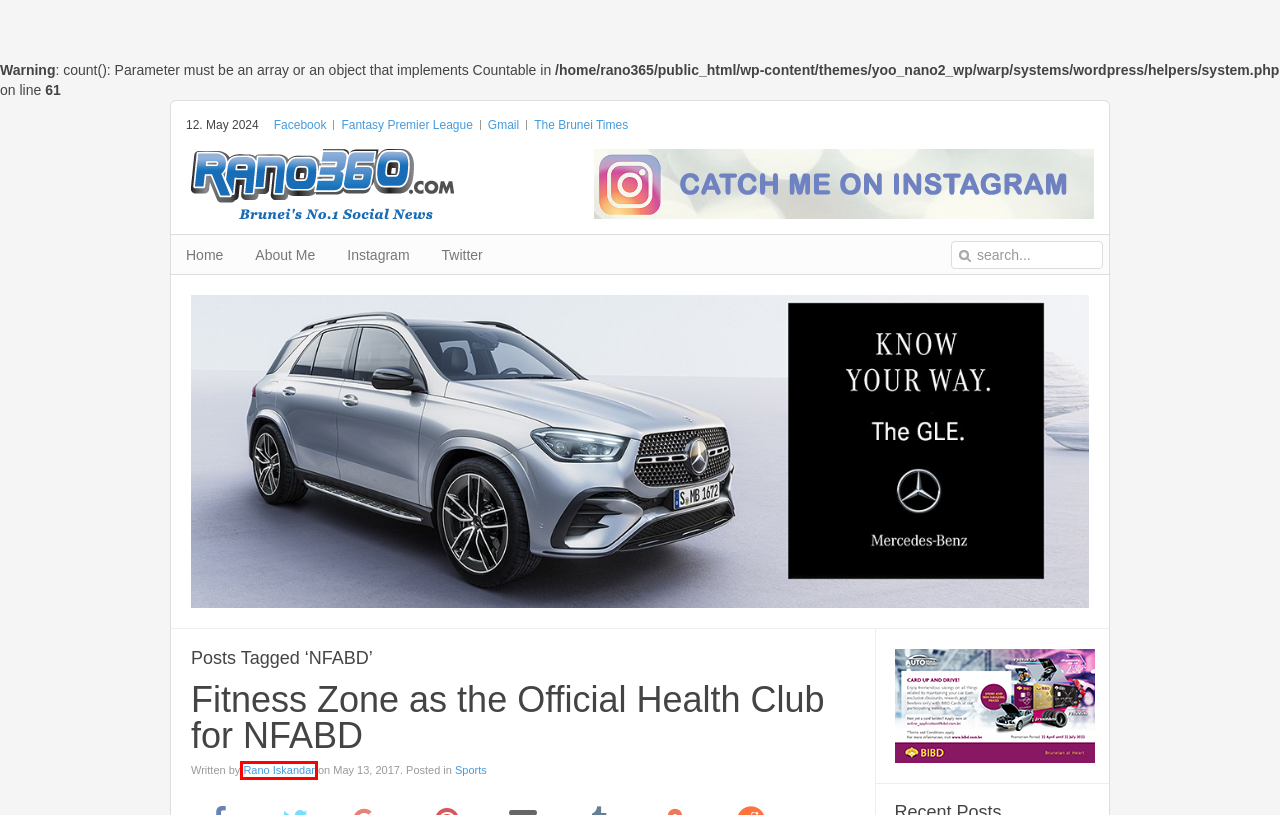You have been given a screenshot of a webpage with a red bounding box around a UI element. Select the most appropriate webpage description for the new webpage that appears after clicking the element within the red bounding box. The choices are:
A. Rano360.com  » Ready for Travel Fair?
B. Rano360.com  » 2022 » January
C. Rano360.com  » 2018 » September
D. Rano360.com  » 2018 » May
E. Rano360.com
F. Rano360.com  » 2023 » September
G. Rano360.com  » Rano Iskandar
H. Rano360.com  » About Me

G